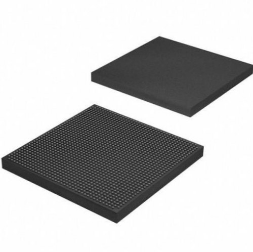Use a single word or phrase to respond to the question:
What is the purpose of FPGA chips?

Customizable hardware circuit designs